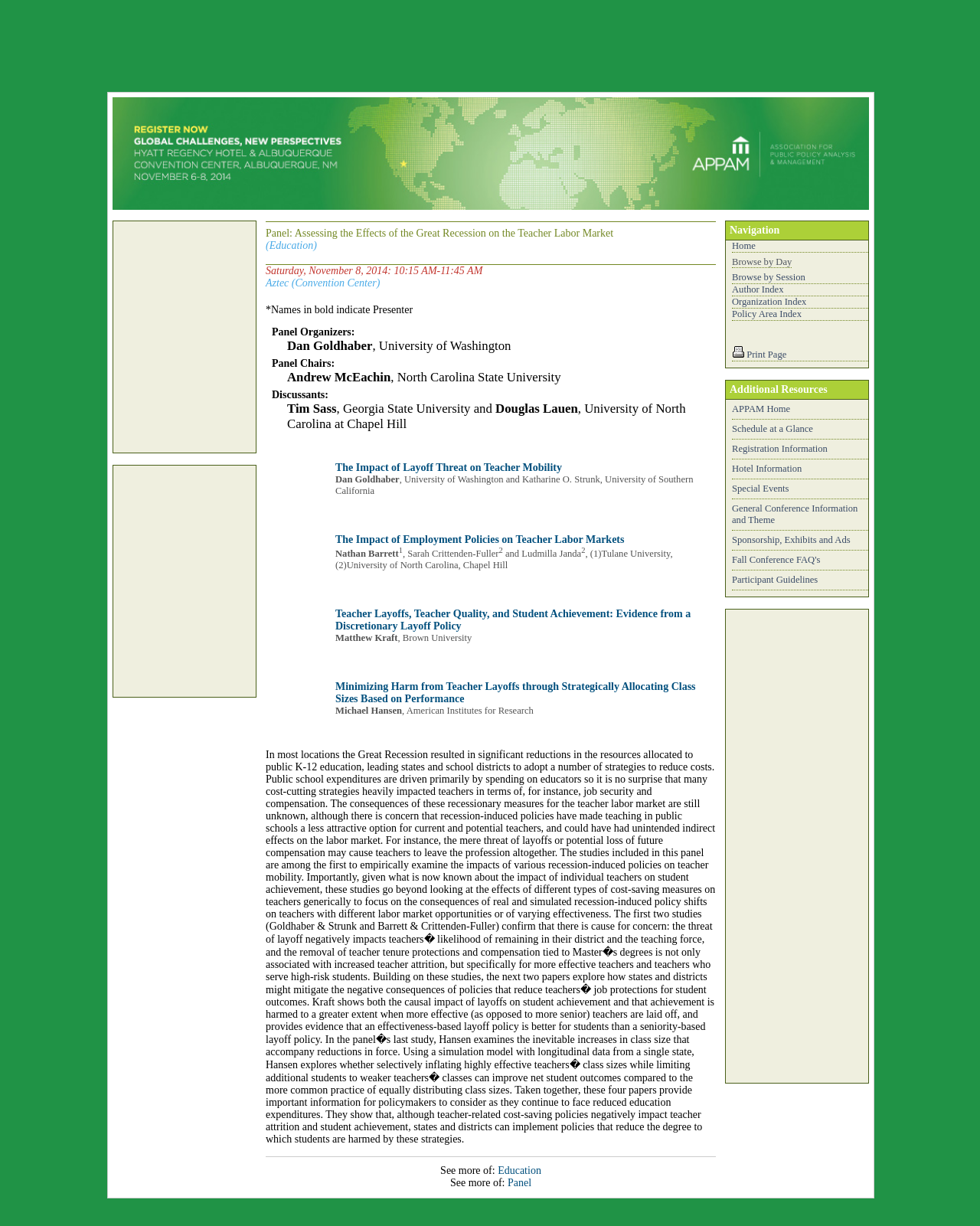Given the element description: "Special Events", predict the bounding box coordinates of this UI element. The coordinates must be four float numbers between 0 and 1, given as [left, top, right, bottom].

[0.747, 0.394, 0.805, 0.403]